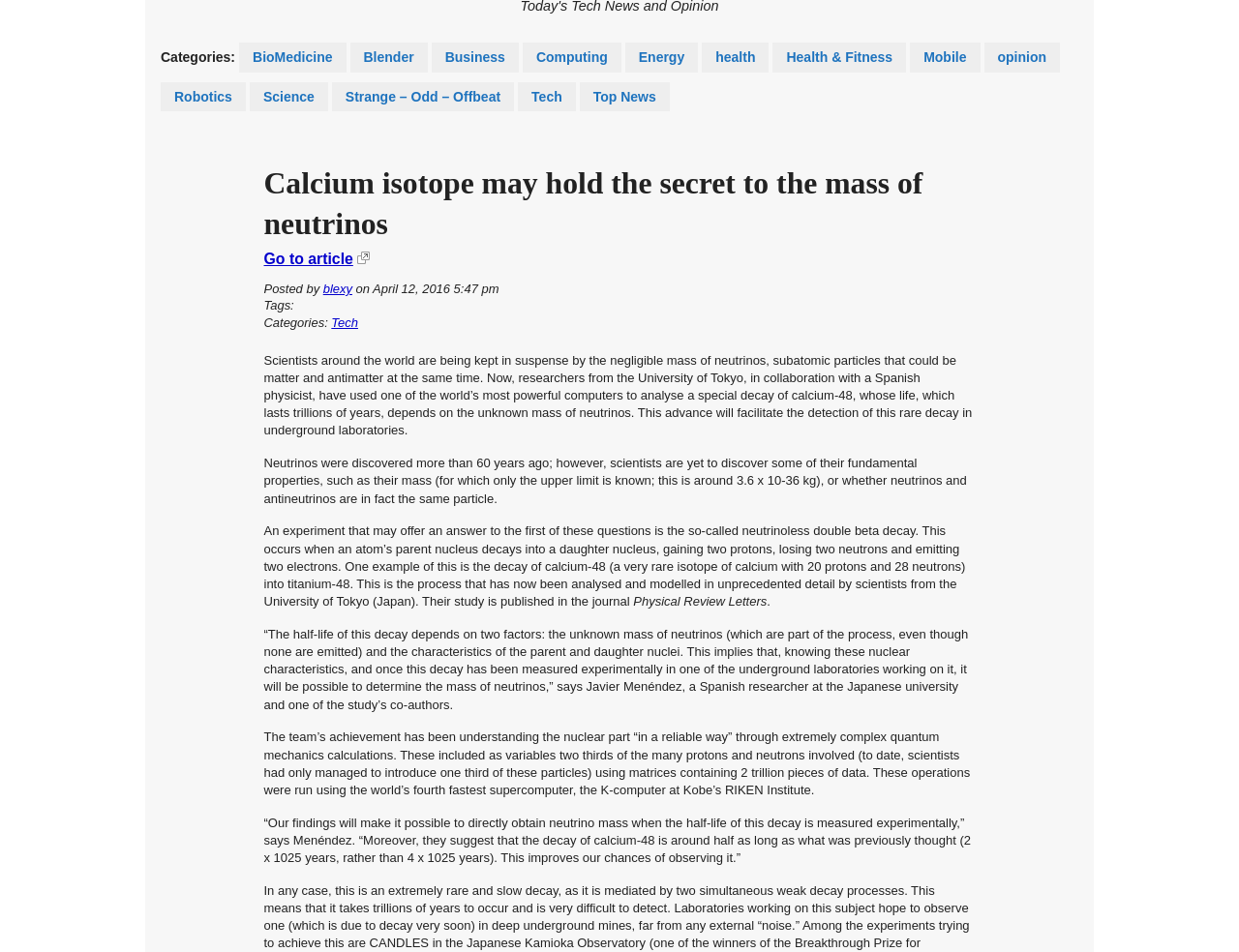Bounding box coordinates are specified in the format (top-left x, top-left y, bottom-right x, bottom-right y). All values are floating point numbers bounded between 0 and 1. Please provide the bounding box coordinate of the region this sentence describes: Strange – Odd – Offbeat

[0.268, 0.086, 0.415, 0.117]